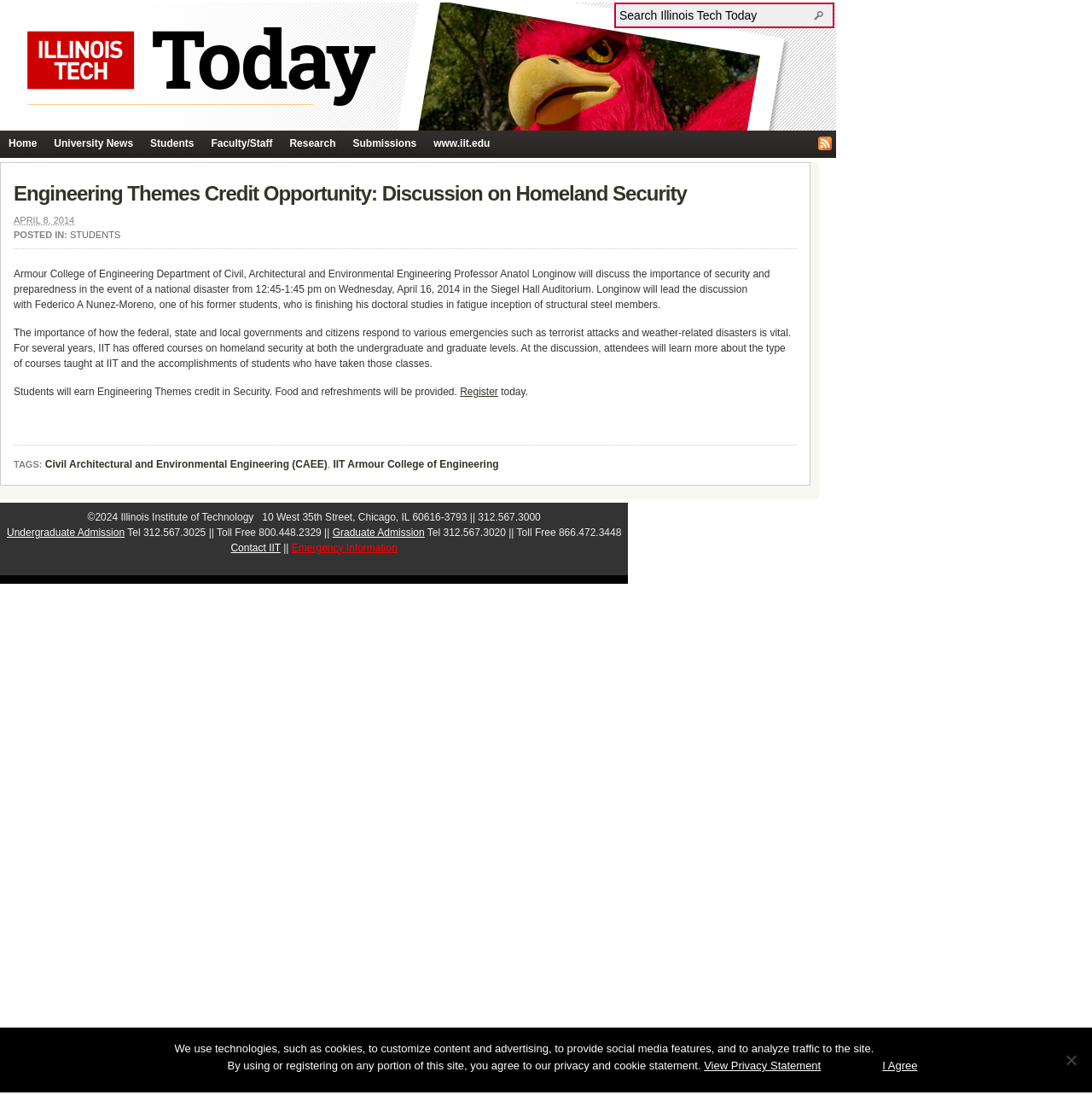Please identify the bounding box coordinates of the element that needs to be clicked to execute the following command: "Go to University News". Provide the bounding box using four float numbers between 0 and 1, formatted as [left, top, right, bottom].

[0.042, 0.119, 0.13, 0.143]